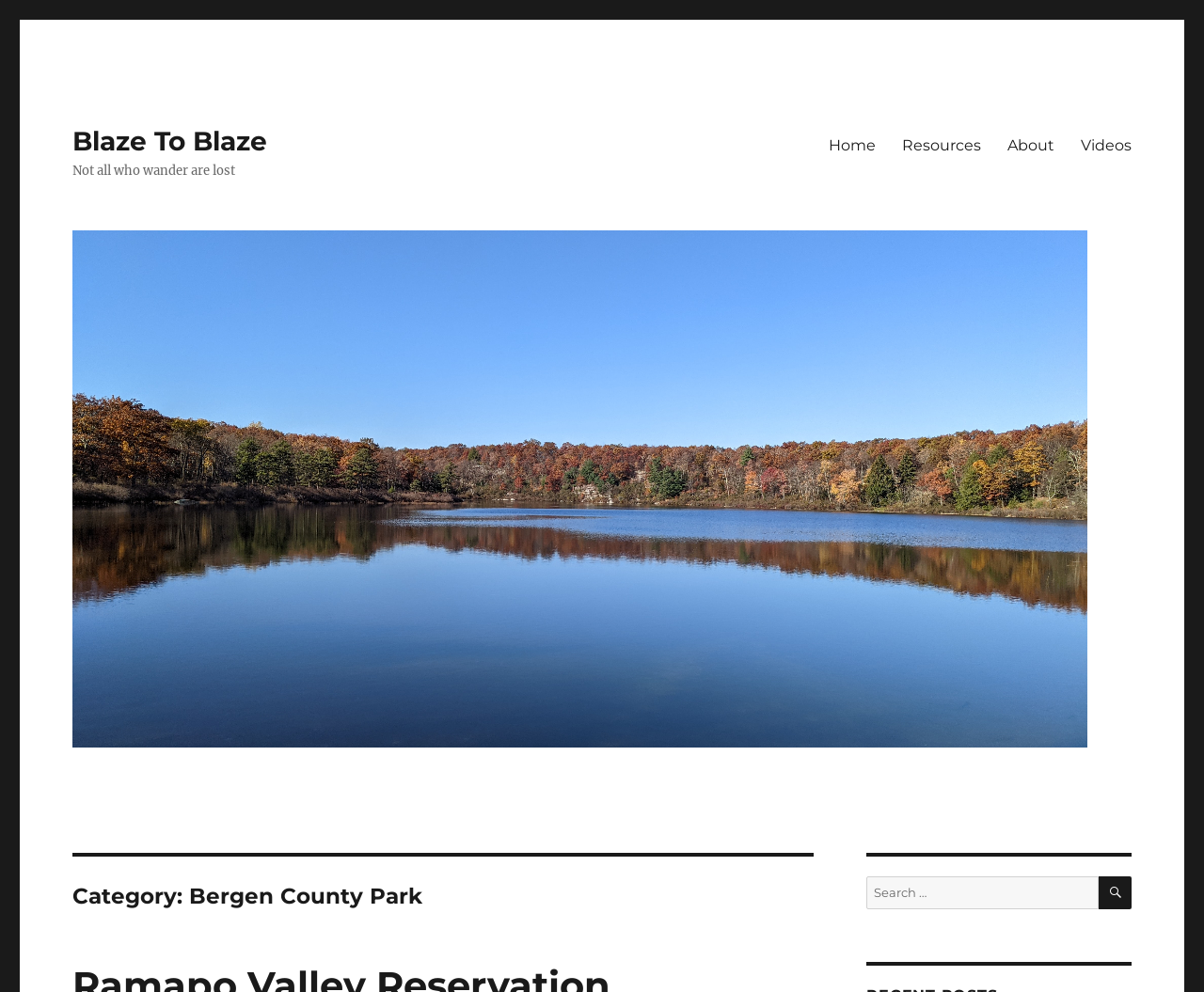How many menu items are in the primary menu?
Respond to the question with a single word or phrase according to the image.

4